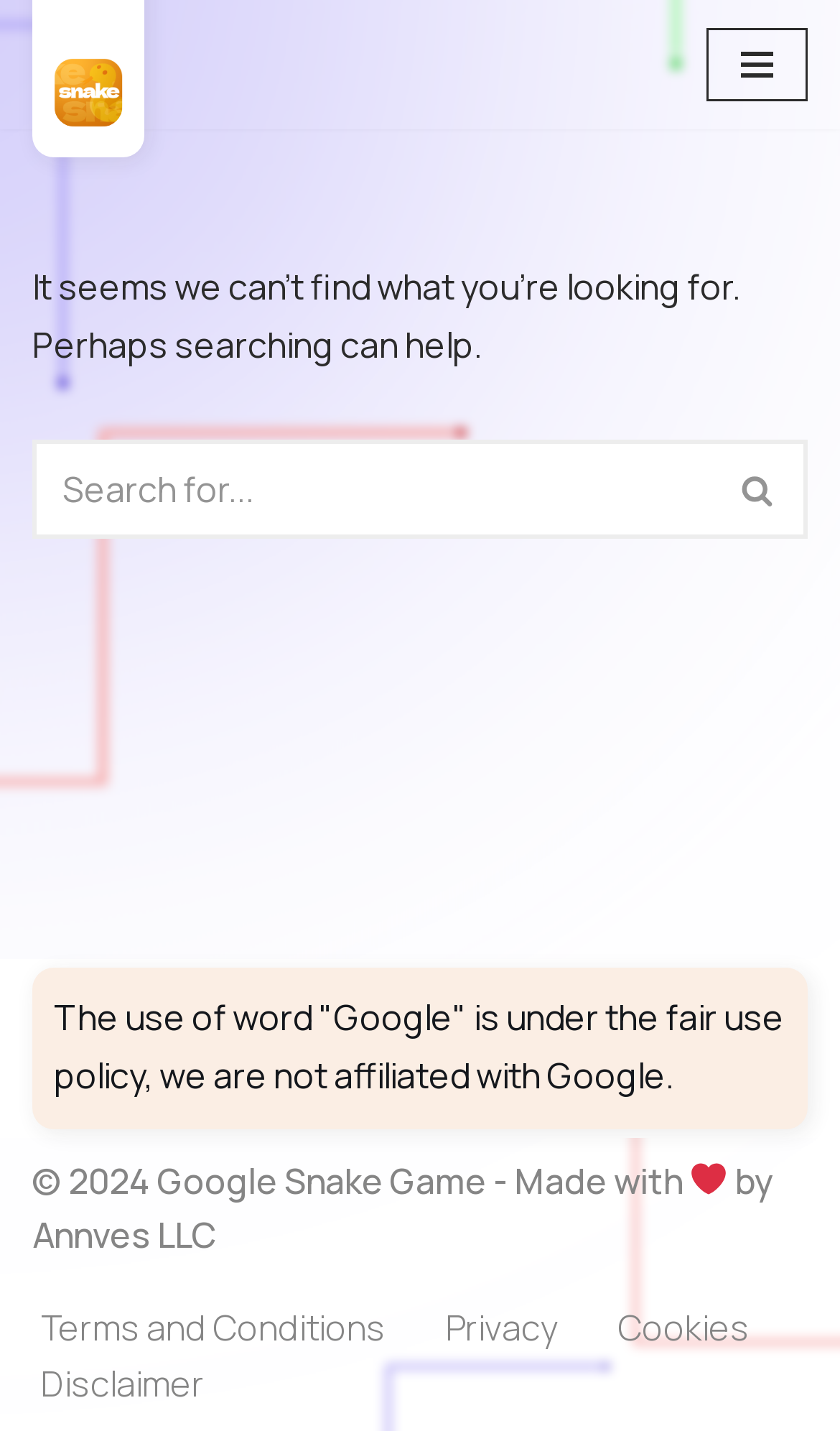Please provide a brief answer to the question using only one word or phrase: 
What is the purpose of the navigation menu?

Access footer links